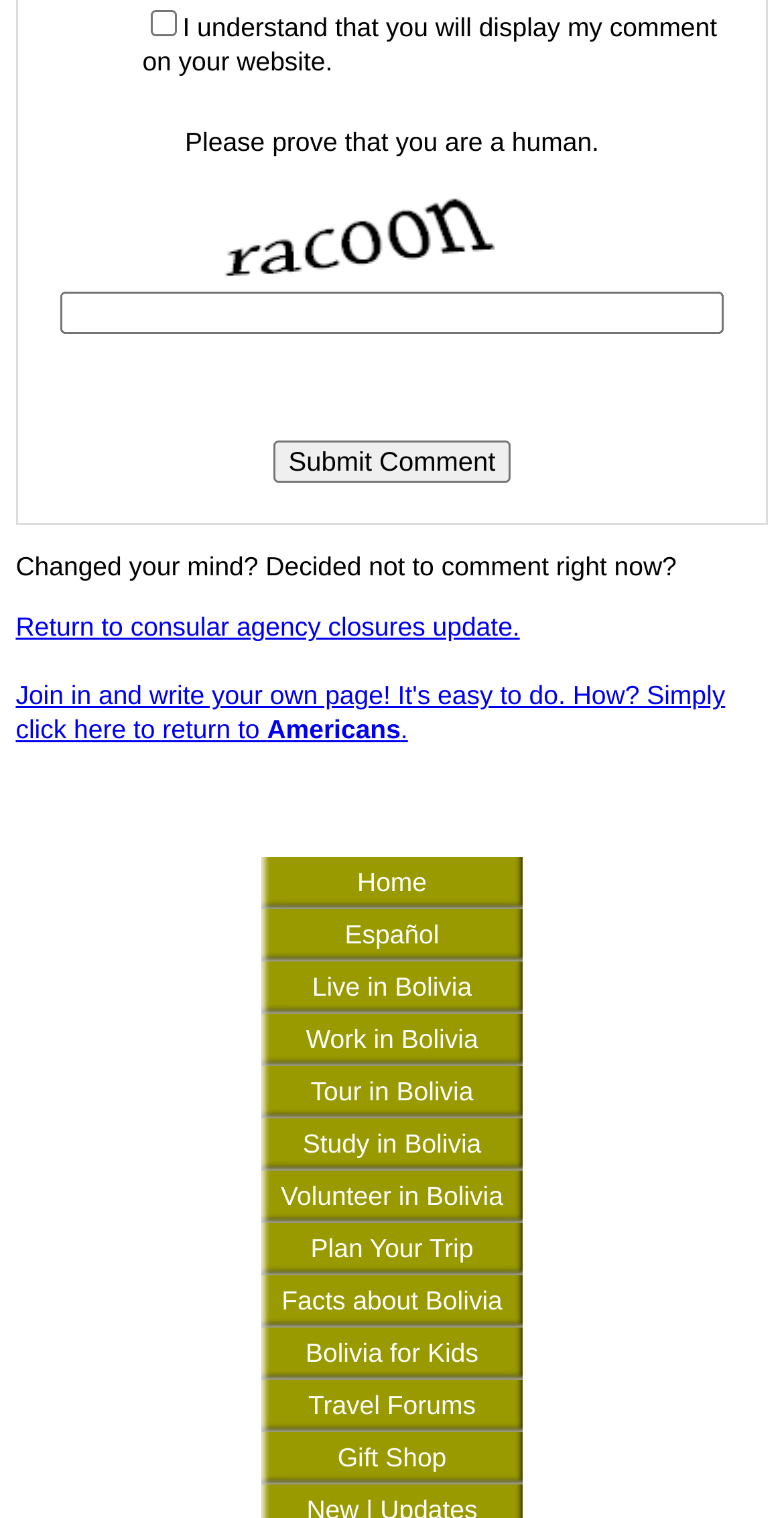Please identify the bounding box coordinates of the element that needs to be clicked to perform the following instruction: "Enter your comment in the text box.".

[0.076, 0.192, 0.924, 0.219]